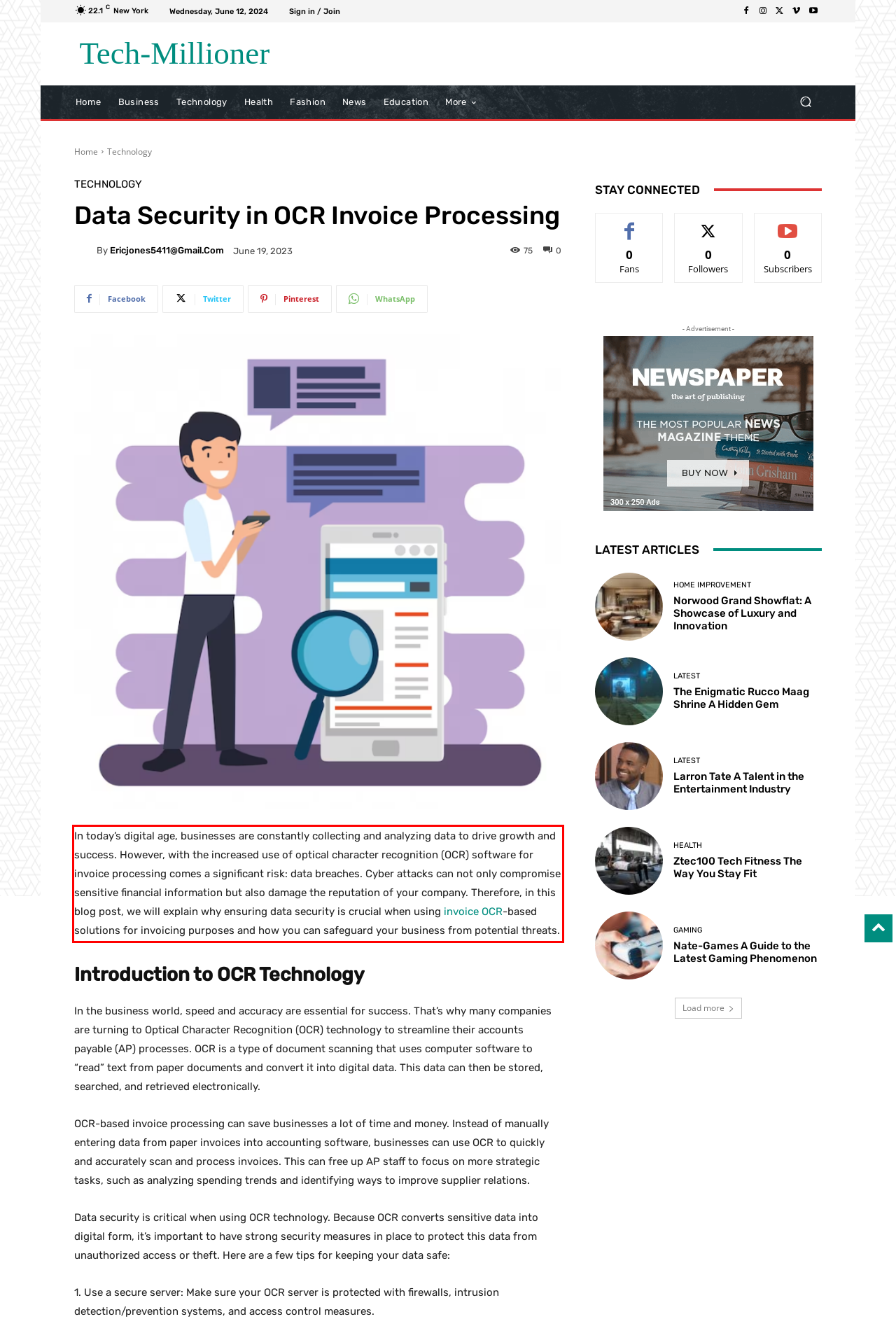Identify the red bounding box in the webpage screenshot and perform OCR to generate the text content enclosed.

In today’s digital age, businesses are constantly collecting and analyzing data to drive growth and success. However, with the increased use of optical character recognition (OCR) software for invoice processing comes a significant risk: data breaches. Cyber attacks can not only compromise sensitive financial information but also damage the reputation of your company. Therefore, in this blog post, we will explain why ensuring data security is crucial when using invoice OCR-based solutions for invoicing purposes and how you can safeguard your business from potential threats.